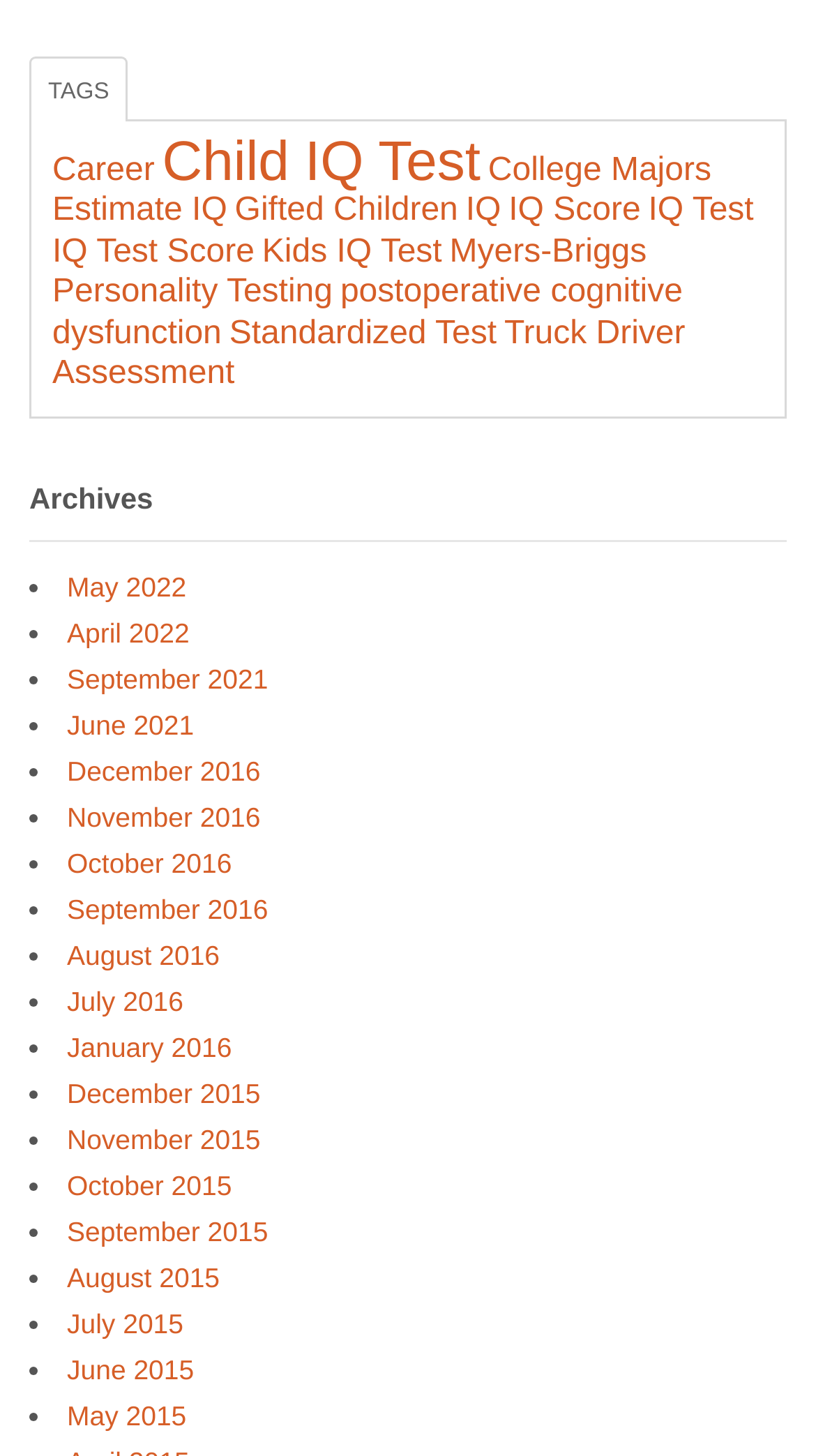Refer to the image and offer a detailed explanation in response to the question: How many items are there in the 'College Majors' category?

According to the link 'College Majors (1 item)', there is only one item in the 'College Majors' category.